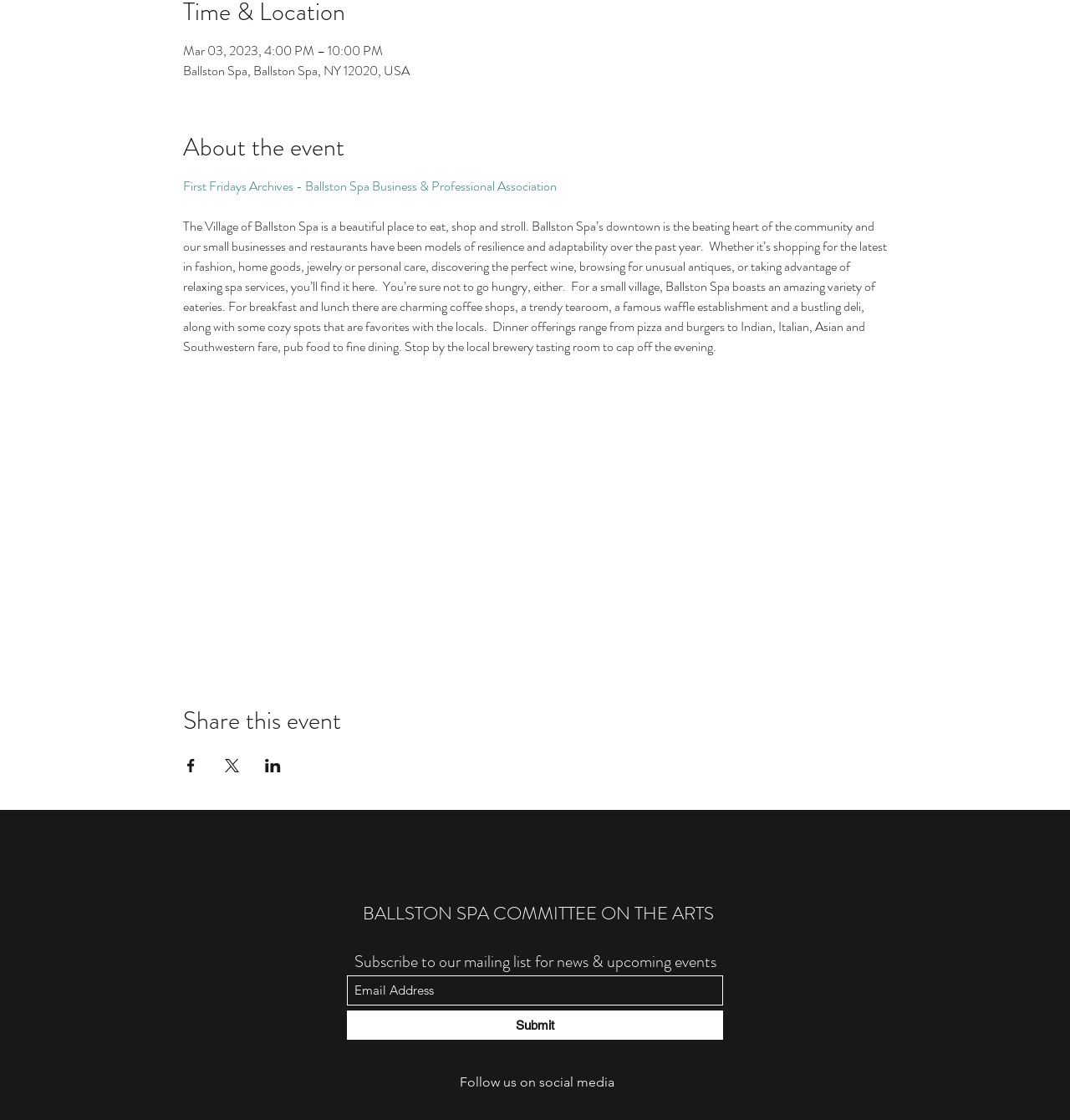Please provide a one-word or short phrase answer to the question:
What can you do in Ballston Spa?

Eat, shop, stroll